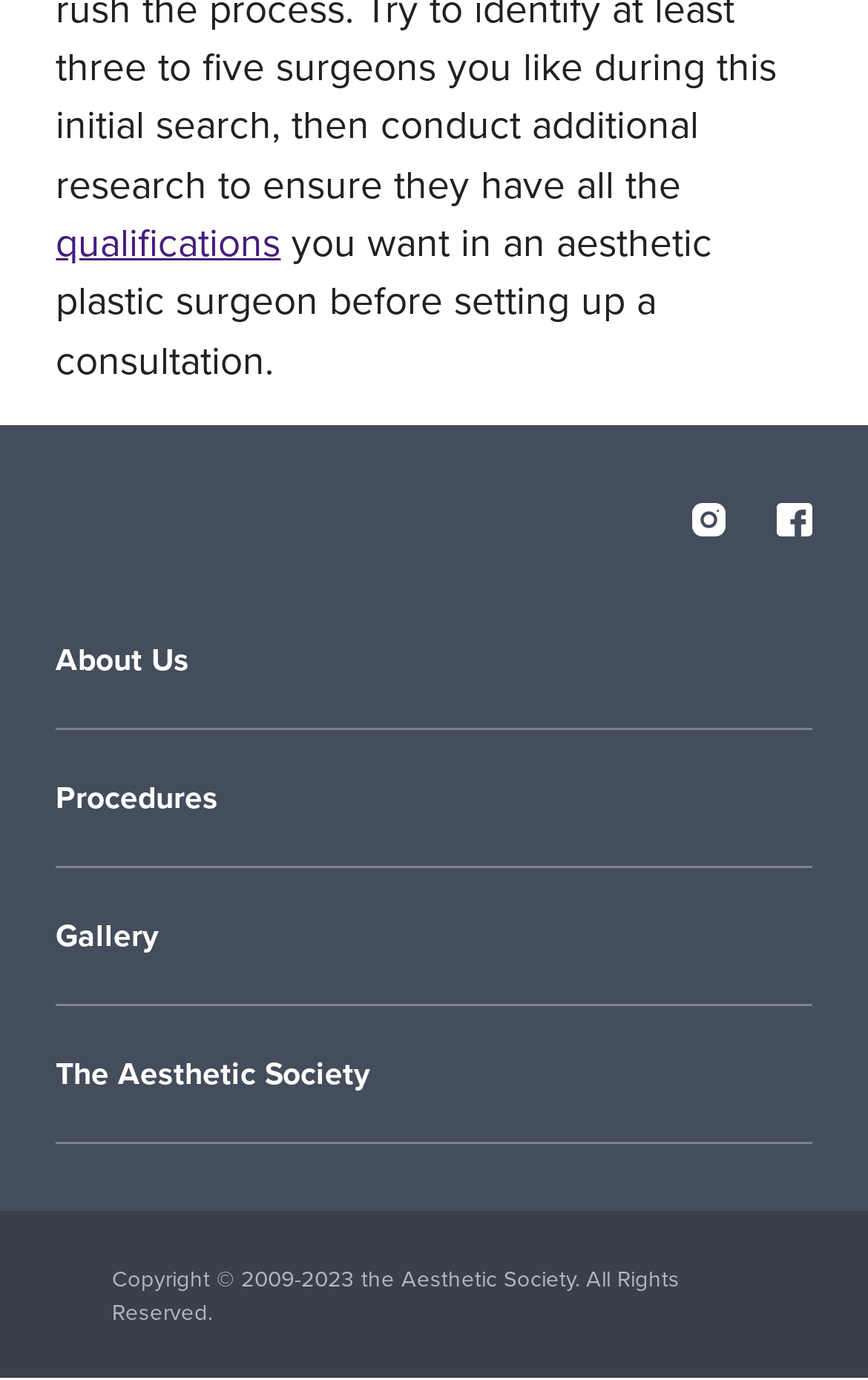Give a one-word or short-phrase answer to the following question: 
What social media platforms are linked on the webpage?

Instagram and Facebook